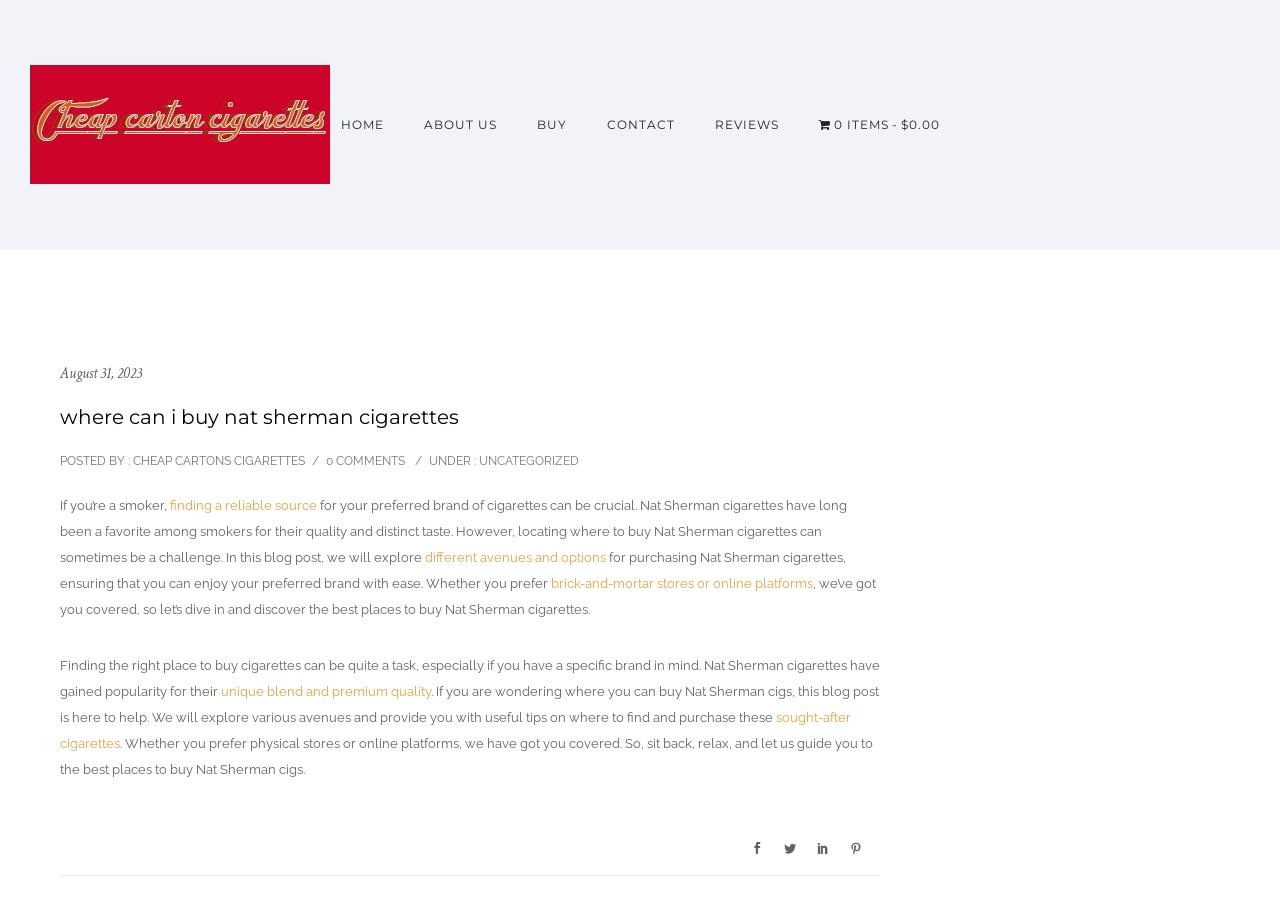Please specify the bounding box coordinates in the format (top-left x, top-left y, bottom-right x, bottom-right y), with values ranging from 0 to 1. Identify the bounding box for the UI component described as follows: Awesome WordPress Books

None